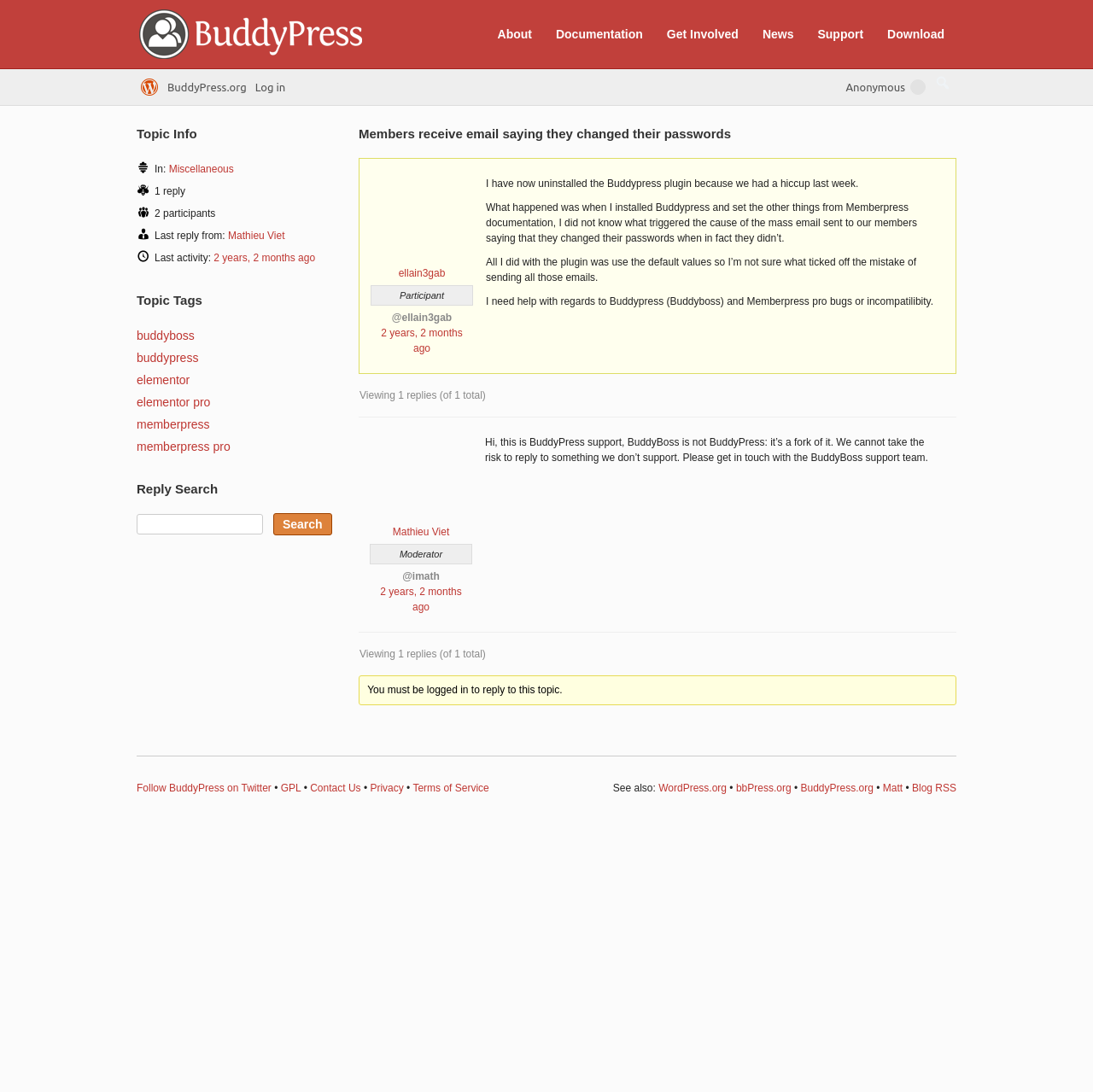Given the element description "AnonymousAnonymousNot Logged InRegisterLog InSearch", identify the bounding box of the corresponding UI element.

[0.77, 0.063, 0.875, 0.096]